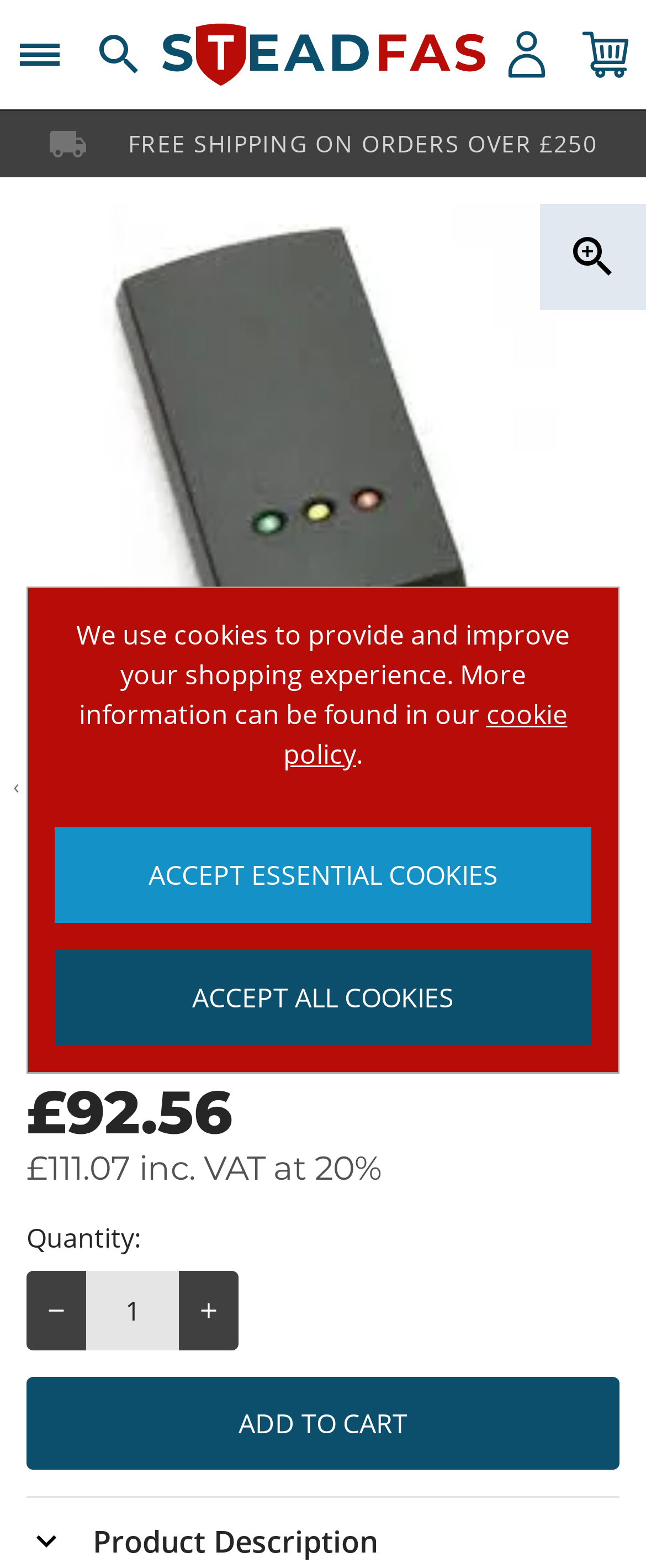Locate the bounding box coordinates of the element to click to perform the following action: 'Add to cart'. The coordinates should be given as four float values between 0 and 1, in the form of [left, top, right, bottom].

[0.041, 0.878, 0.959, 0.938]